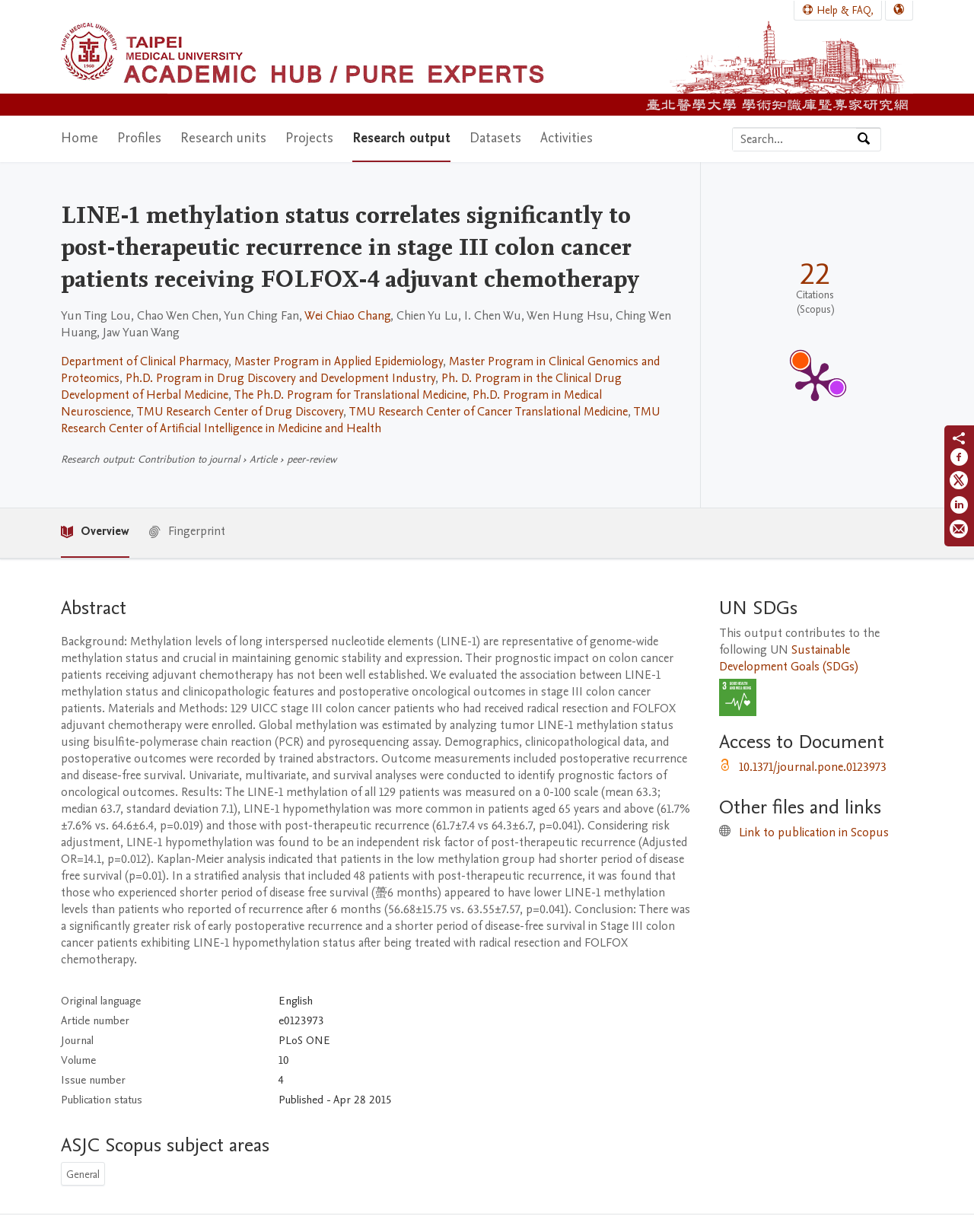Specify the bounding box coordinates of the area that needs to be clicked to achieve the following instruction: "Search by expertise, name or affiliation".

[0.752, 0.104, 0.879, 0.122]